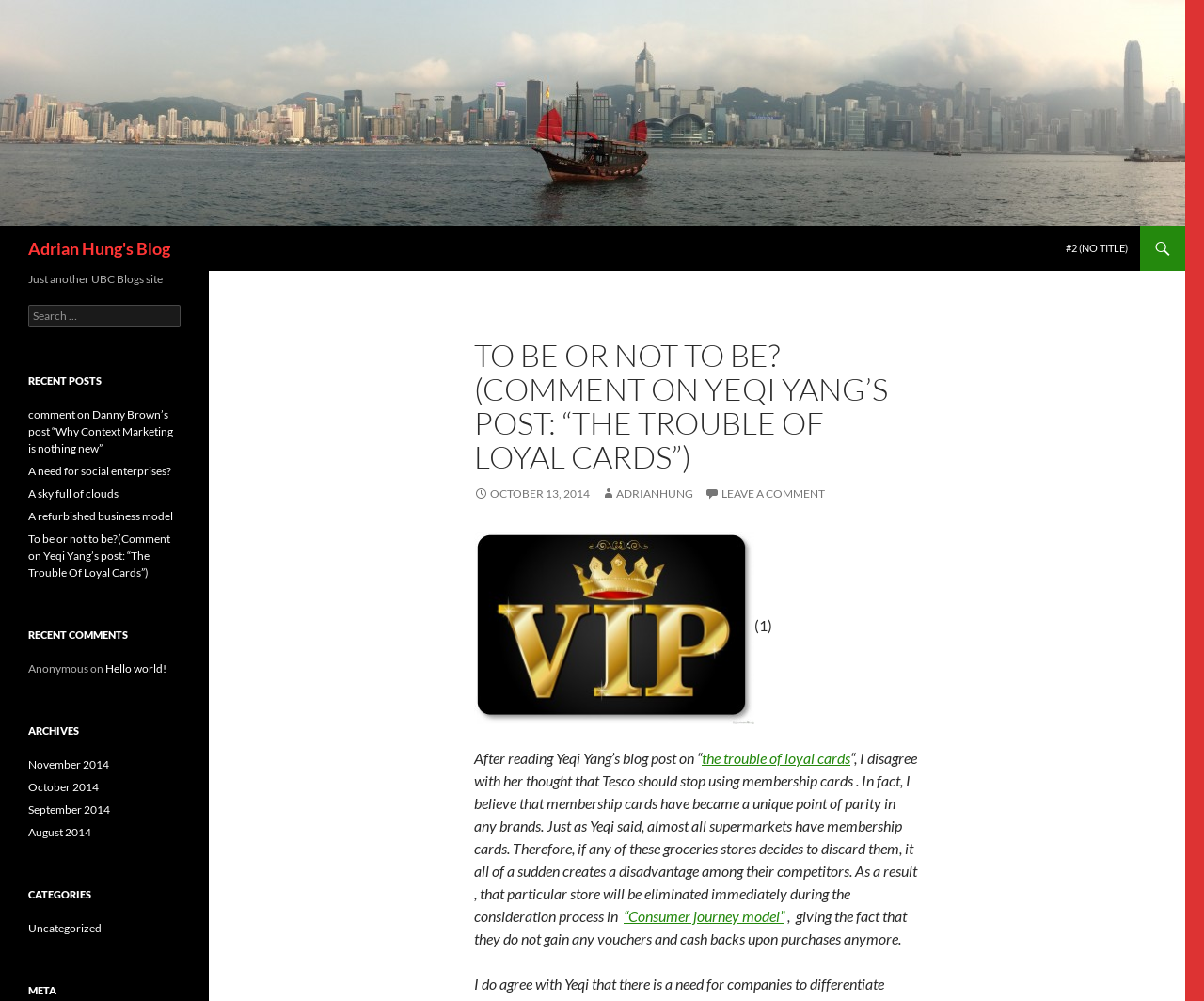Give a one-word or phrase response to the following question: What is the topic of the current post?

The Trouble Of Loyal Cards